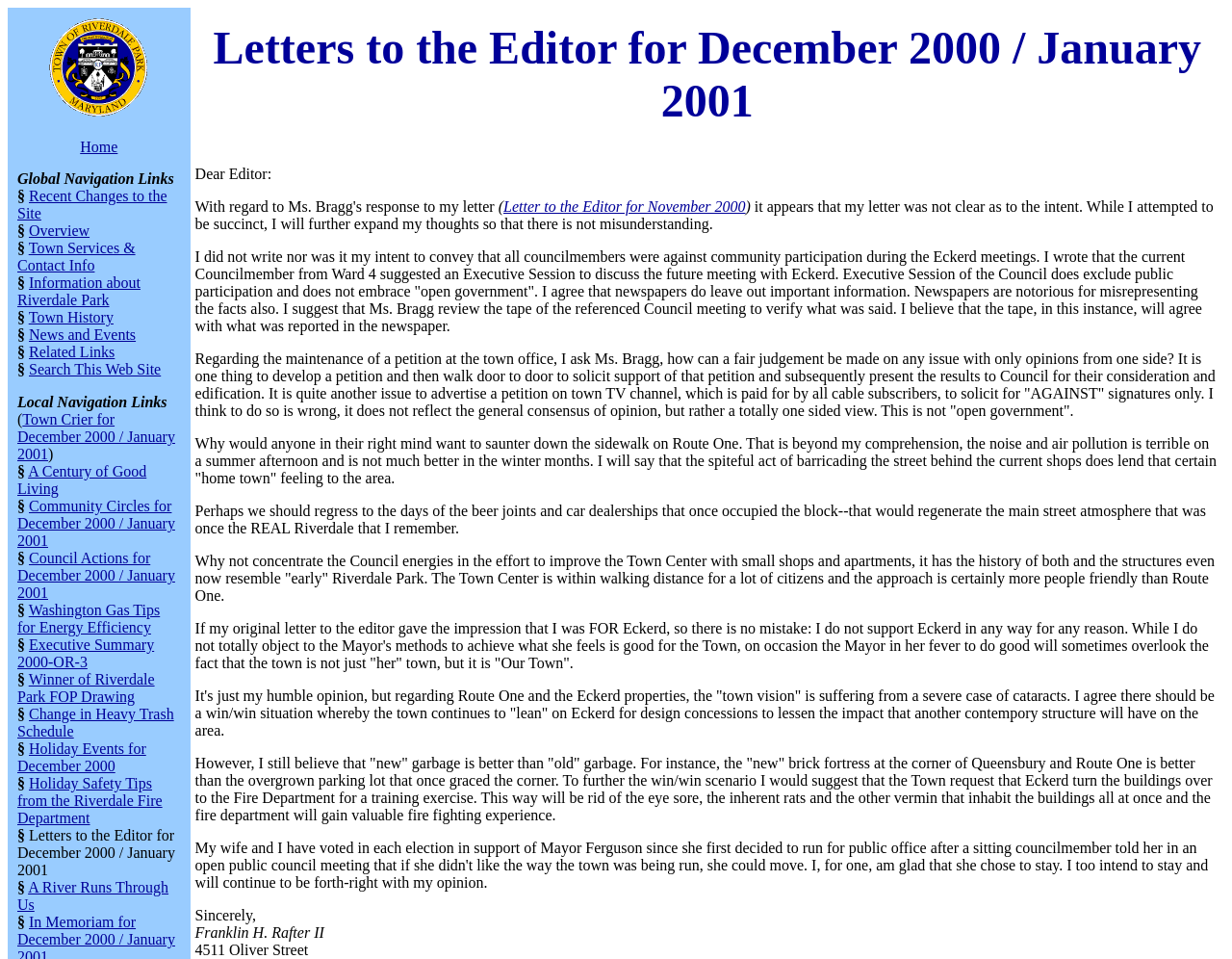Please determine the bounding box coordinates of the element's region to click for the following instruction: "View product description".

None